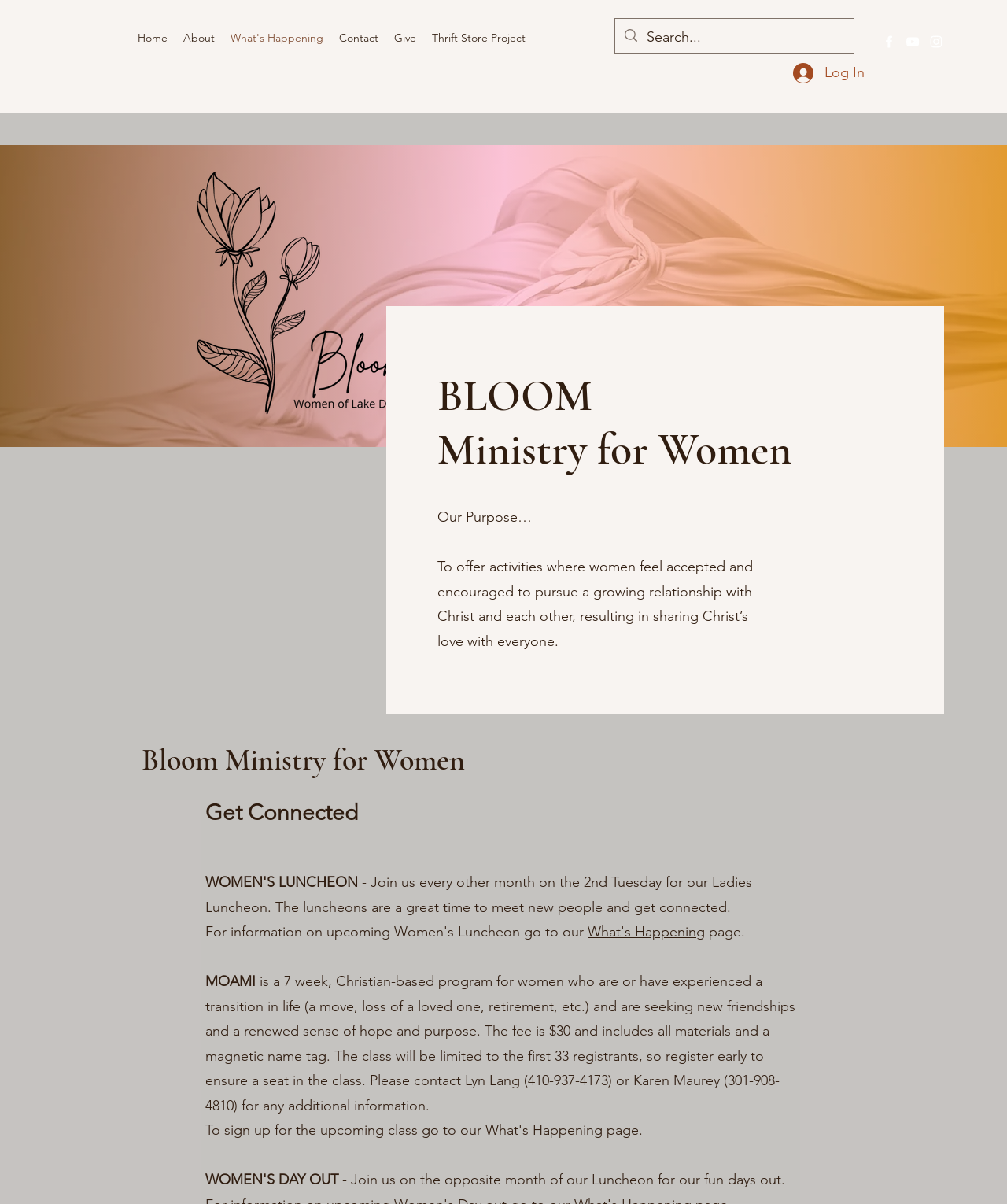Identify the bounding box coordinates for the region of the element that should be clicked to carry out the instruction: "Visit the 'What's Happening' page". The bounding box coordinates should be four float numbers between 0 and 1, i.e., [left, top, right, bottom].

[0.584, 0.767, 0.7, 0.781]